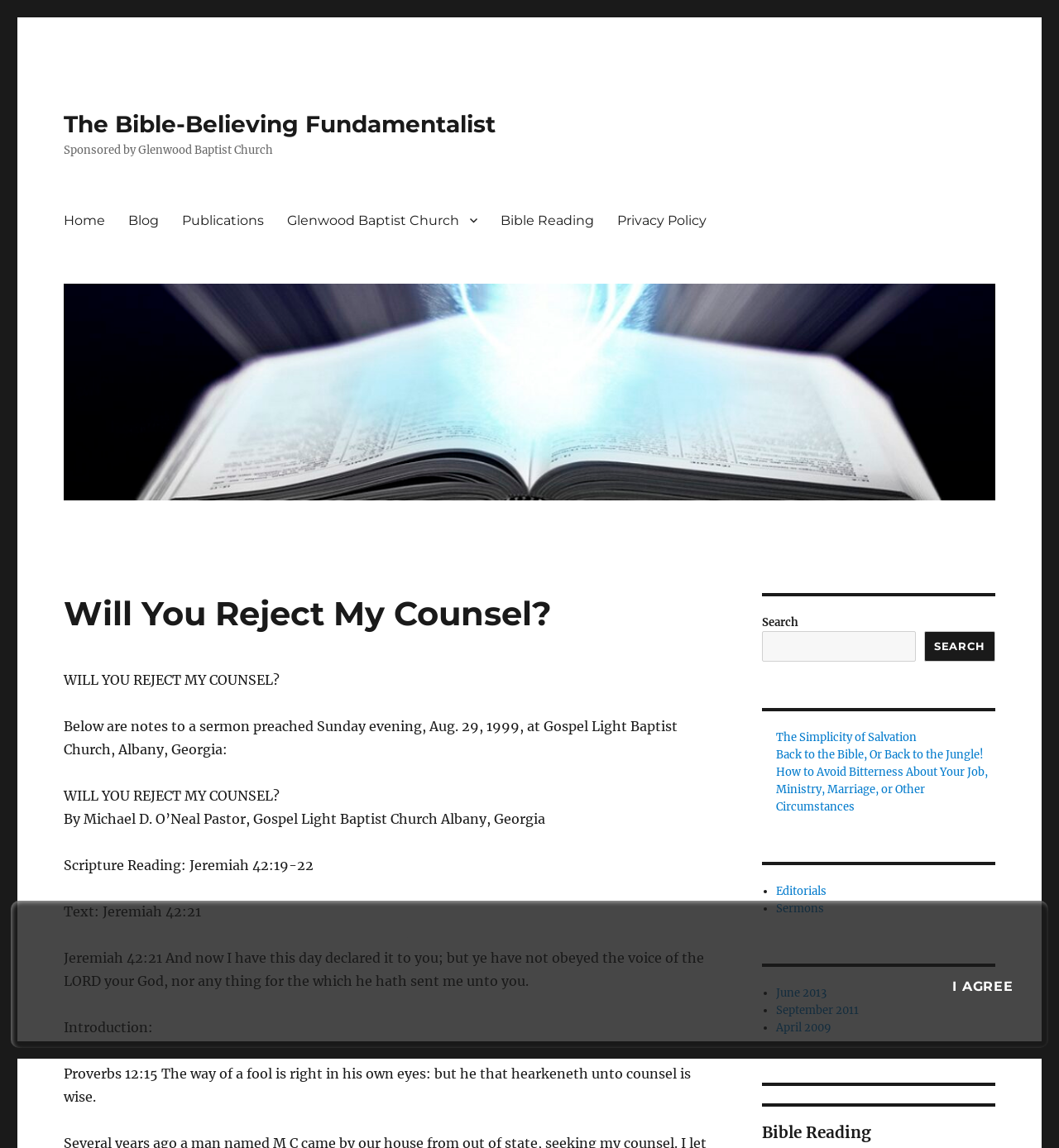Carefully examine the image and provide an in-depth answer to the question: What type of content is listed at the bottom of the webpage?

I found this information by looking at the list of links at the bottom of the webpage, which include categories such as Editorials, Sermons, and Bible Reading, suggesting that these are types of content available on the website.